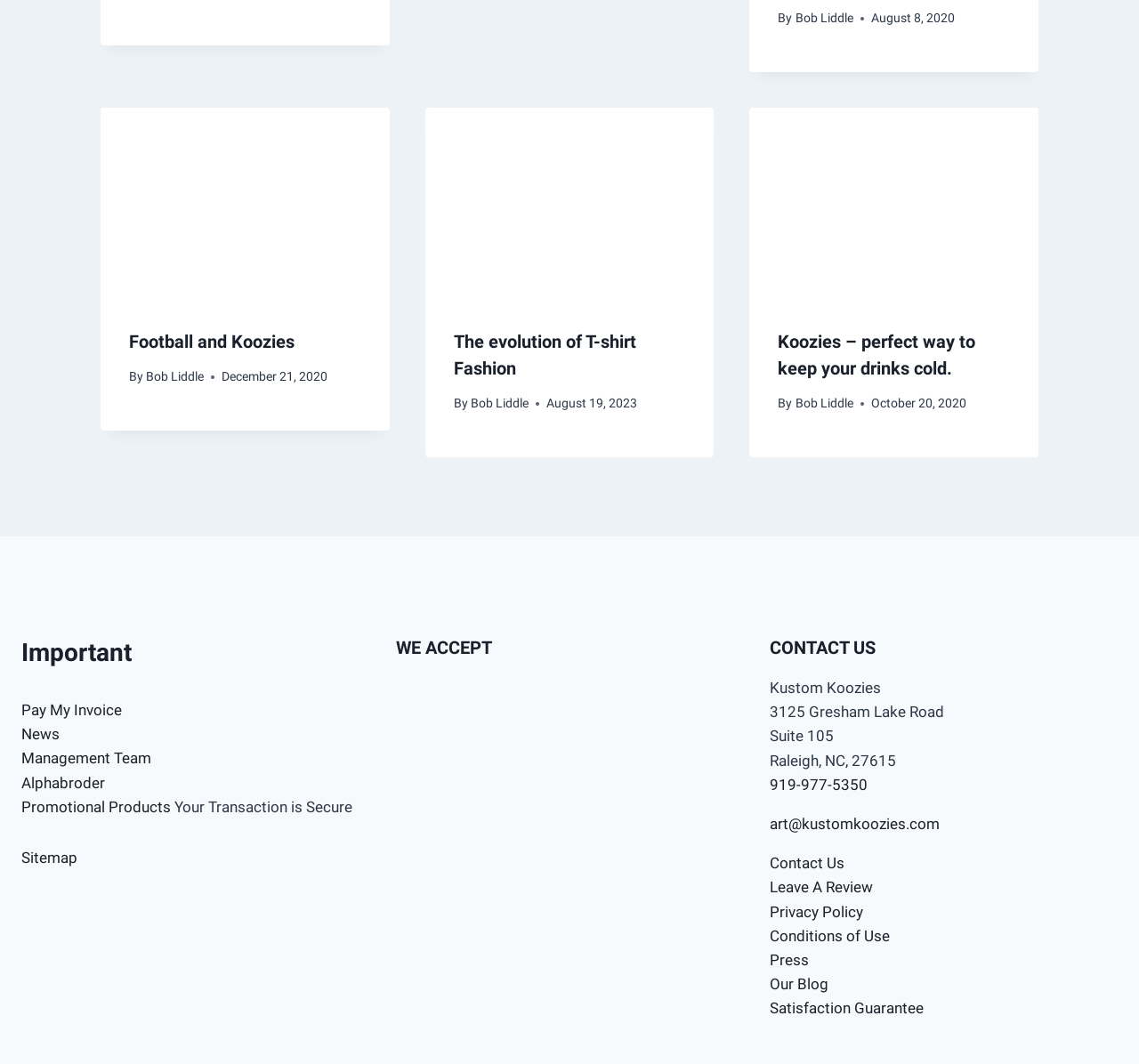Please identify the coordinates of the bounding box that should be clicked to fulfill this instruction: "Read 'Koozies – perfect way to keep your drinks cold.'".

[0.658, 0.101, 0.912, 0.282]